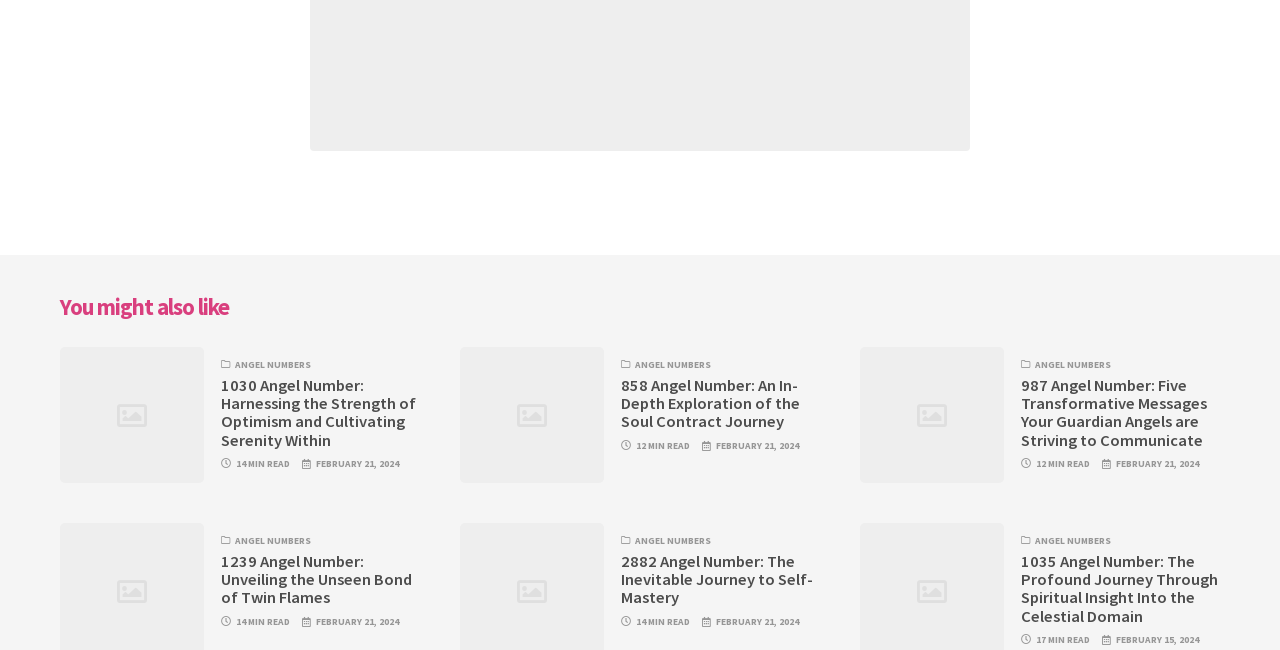How many articles are listed on the webpage?
Using the visual information, answer the question in a single word or phrase.

5